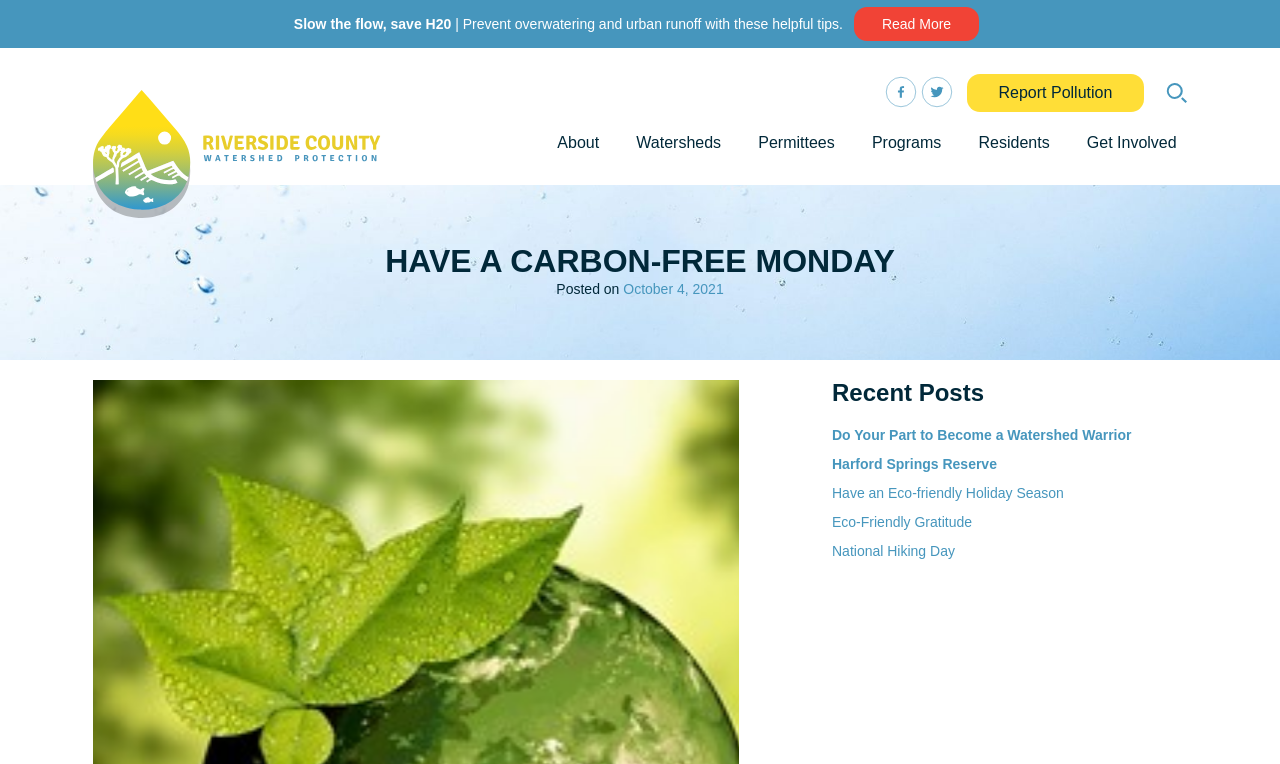Locate the bounding box coordinates of the clickable region necessary to complete the following instruction: "Visit the Facebook page". Provide the coordinates in the format of four float numbers between 0 and 1, i.e., [left, top, right, bottom].

[0.689, 0.101, 0.718, 0.15]